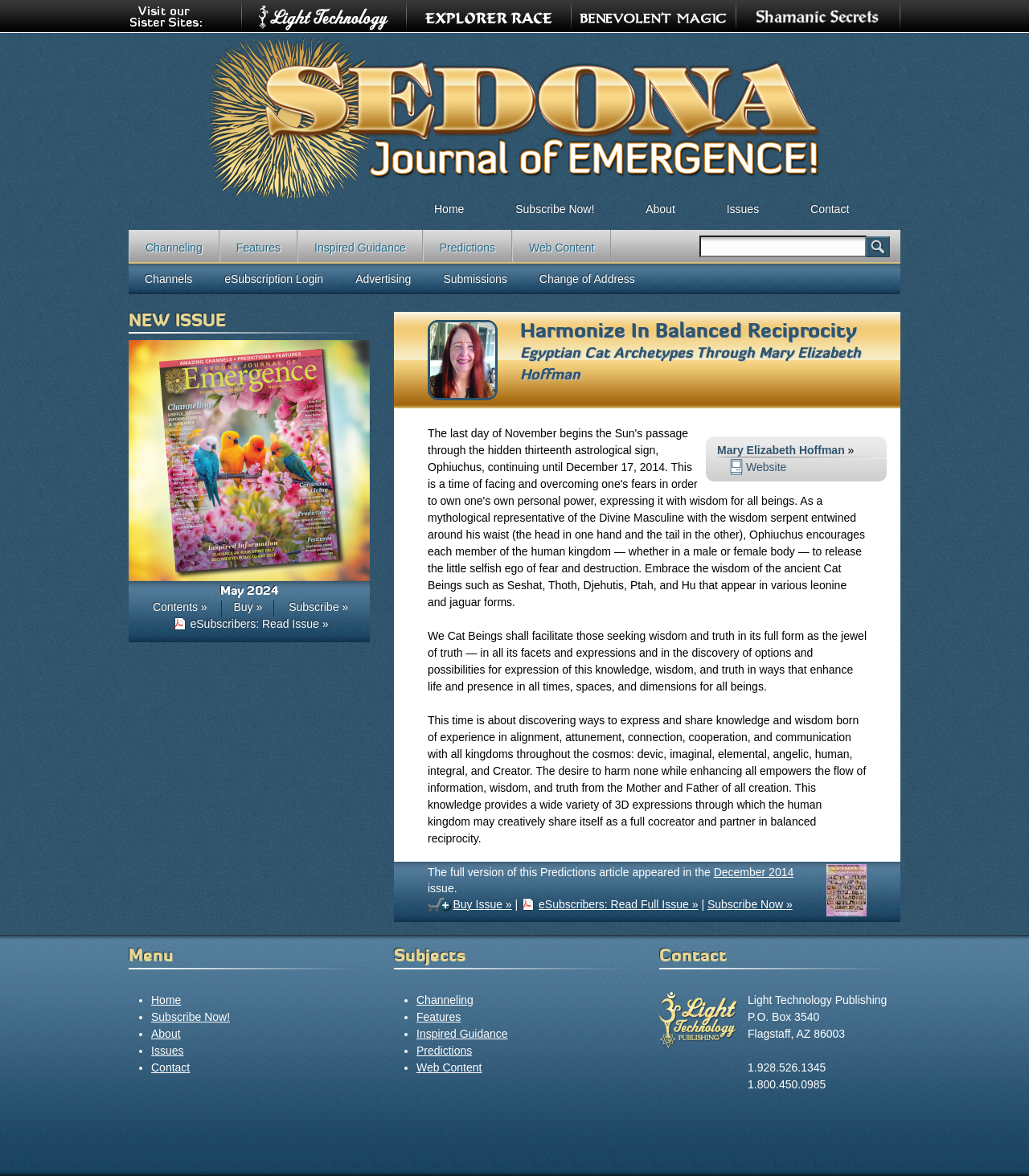Provide an in-depth description of the elements and layout of the webpage.

The webpage is titled "Harmonize in Balanced Reciprocity | Sedona Journal" and has a prominent image at the top with the text "Visit our Sister Sites:" followed by links to four sister websites: ShamanicSecrets.com, BenevolentMagic.com, ExplorerRace.com, and LightTechnology.com. Each link has a corresponding image.

Below the sister sites, there is a horizontal navigation menu with links to "Home", "Mary Elizabeth Hoffman", and other pages. The main content of the page is divided into two columns. The left column has a heading "Harmonize In Balanced Reciprocity Egyptian Cat Archetypes Through Mary Elizabeth Hoffman" and a paragraph of text that discusses the importance of discovering ways to express and share knowledge and wisdom.

The right column has a section titled "Predictions" with a link to "December 2014" and a brief summary of the article. There are also links to "Buy Issue »" and "eSubscribers: Read Full Issue »". Further down, there is a search form with a heading "Search form" and a textbox to enter search queries.

The page also has a section titled "NEW ISSUE" with a link to "May 2024" and a heading "May 2024". There are links to "Contents »", "Buy »", "Subscribe »", and "eSubscribers: Read Issue »". Additionally, there is a menu section with links to "Home", "Subscribe Now!", "About", "Issues", and "Contact".

The bottom of the page has a section titled "Subjects" with links to various topics such as "Channeling", "Features", "Inspired Guidance", "Predictions", and "Web Content". There is also a "Contact" section with the address and contact information of Light Technology Publishing.